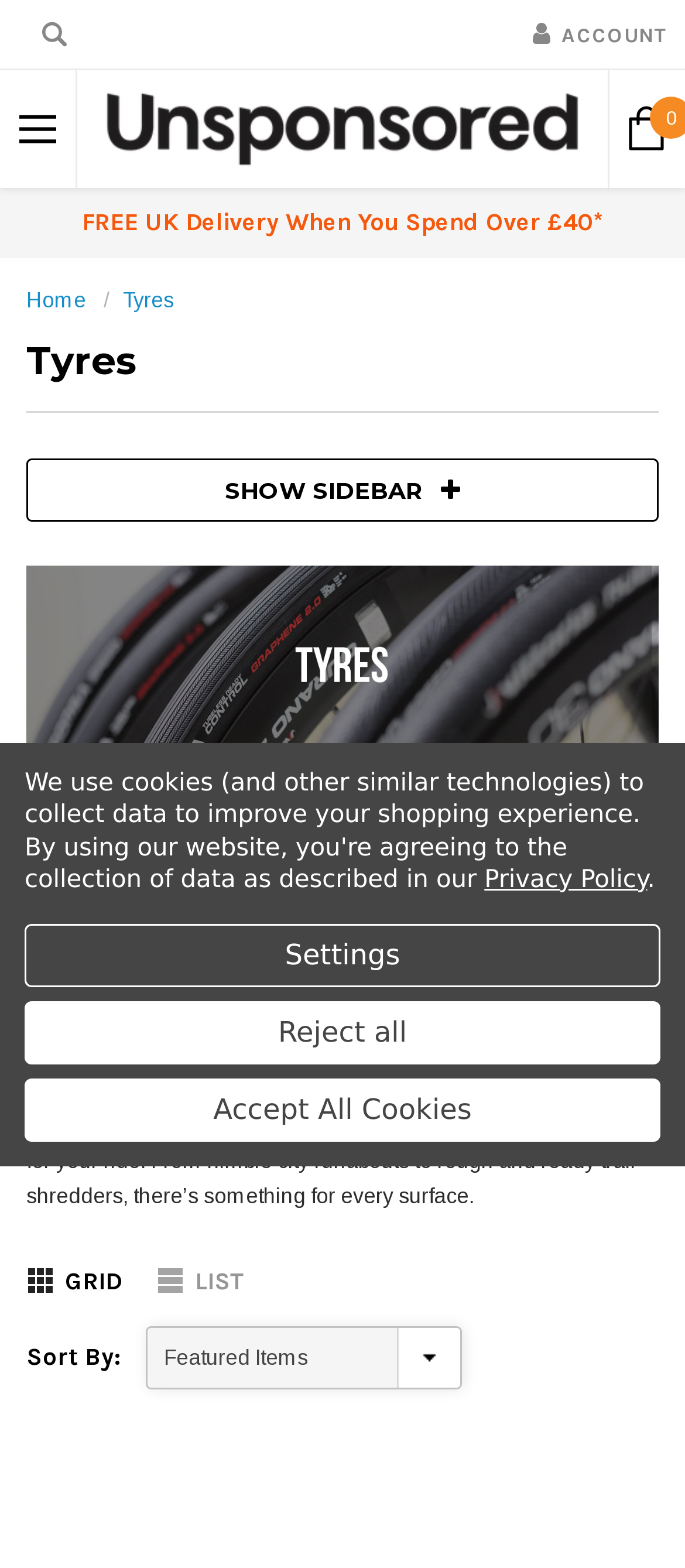What brands of tyres are available on this website?
Answer the question with as much detail as you can, using the image as a reference.

The webpage mentions that the website covers a variety of wheel sizes from leading brands like Schwalbe, Vittoria, Maxxis, and more. This suggests that these brands are available on the website.